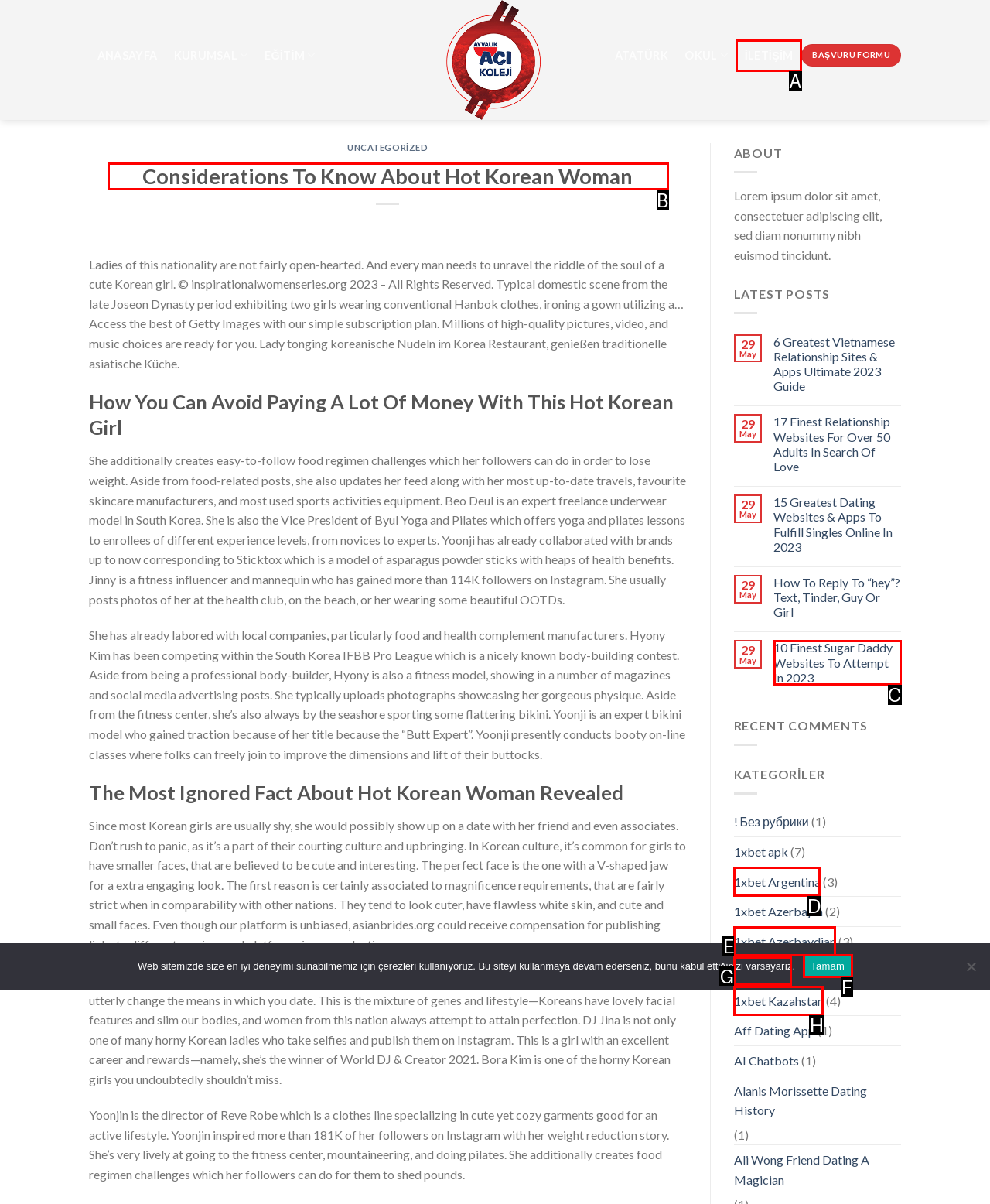Please indicate which HTML element should be clicked to fulfill the following task: Read the 'Considerations To Know About Hot Korean Woman' heading. Provide the letter of the selected option.

B